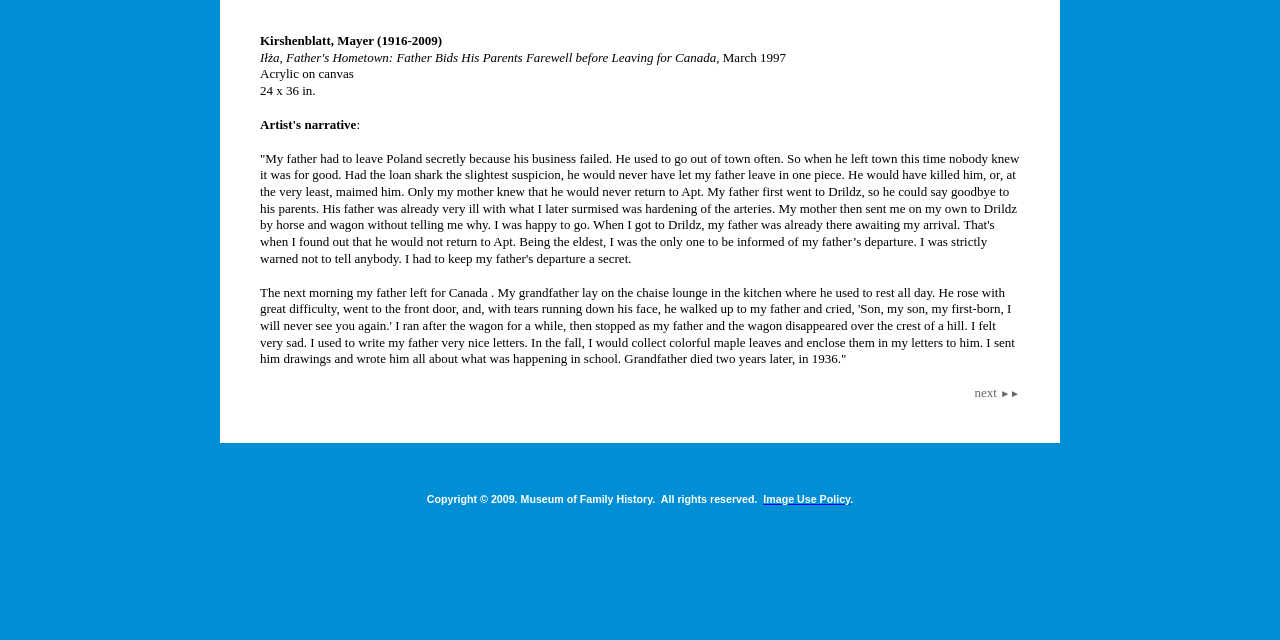From the element description: "Image Use Policy", extract the bounding box coordinates of the UI element. The coordinates should be expressed as four float numbers between 0 and 1, in the order [left, top, right, bottom].

[0.596, 0.77, 0.664, 0.789]